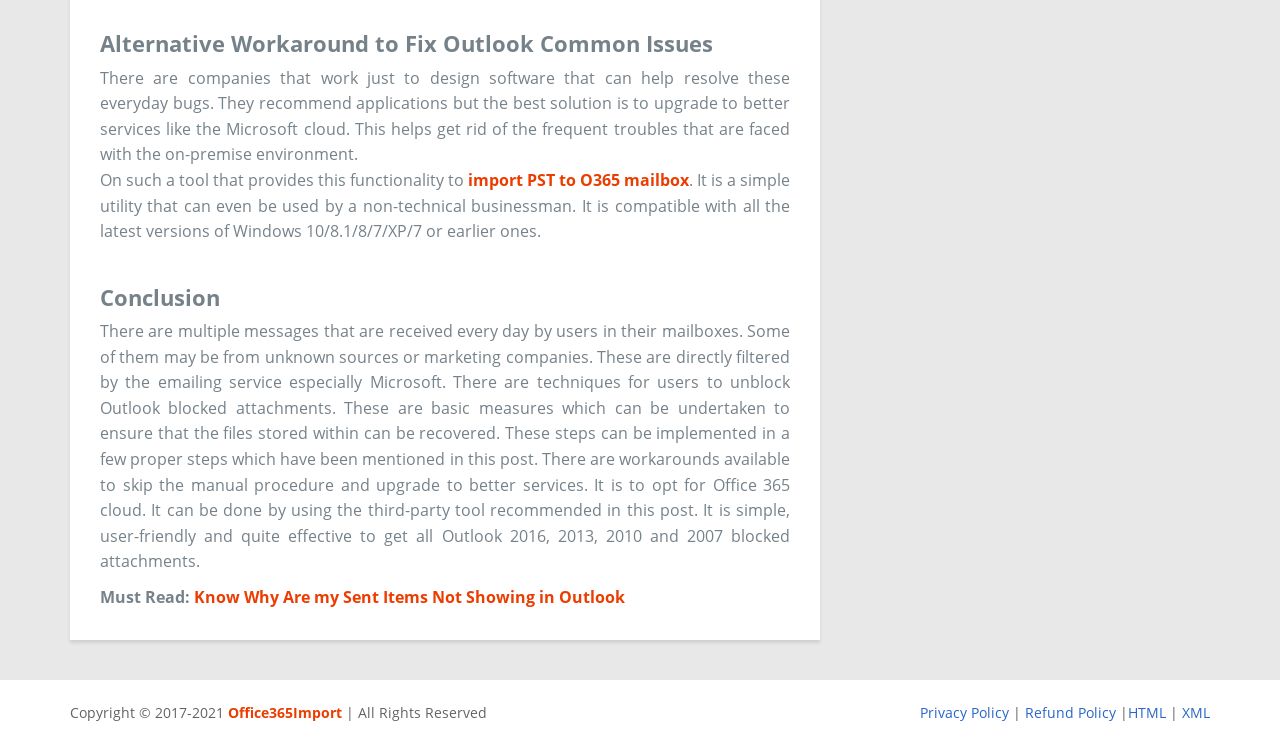How can users unblock Outlook blocked attachments?
Please utilize the information in the image to give a detailed response to the question.

According to the webpage, users can unblock Outlook blocked attachments by using techniques or upgrading to better services like Office 365 cloud, which can be done by using a third-party tool recommended in the post.